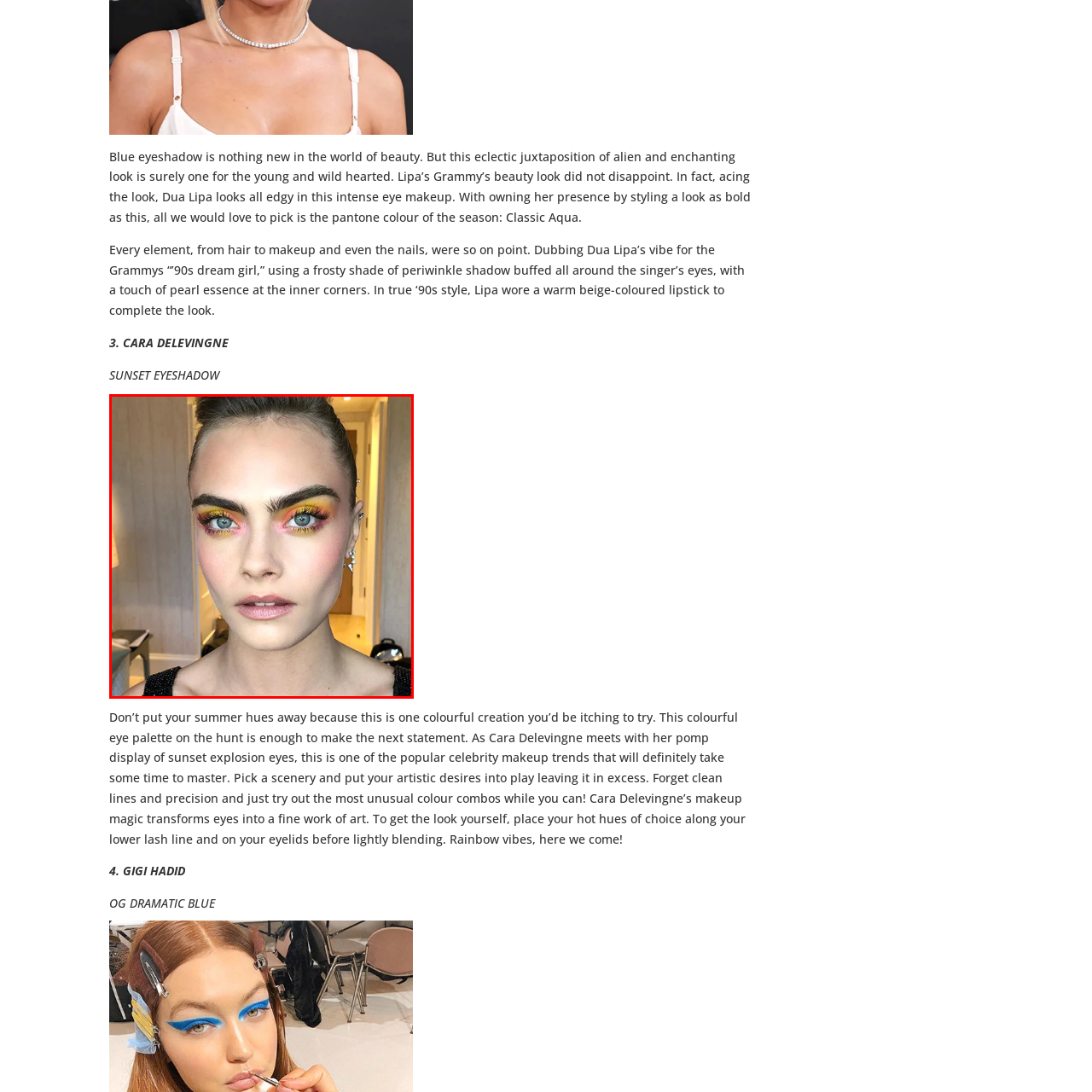What is the color of the blush on Cara Delevingne's skin?  
Observe the image highlighted by the red bounding box and supply a detailed response derived from the visual information in the image.

The caption describes the skin as showcasing a 'fresh and natural glow with soft blush', indicating that the blush is a soft color, but the exact shade is not specified.